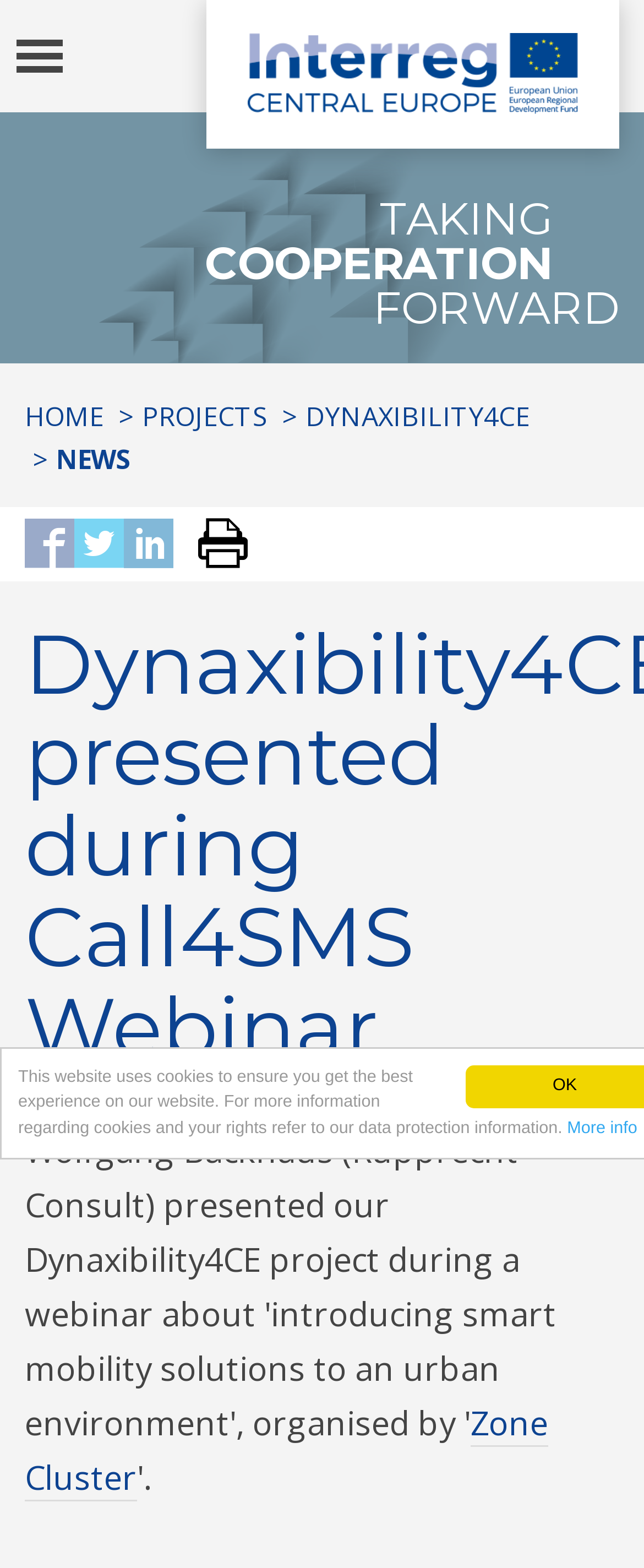What is the name of the cluster mentioned at the bottom of the page?
Please utilize the information in the image to give a detailed response to the question.

I looked at the link element at the bottom of the page and found the text 'Zone Cluster', which is likely to be the name of a cluster.